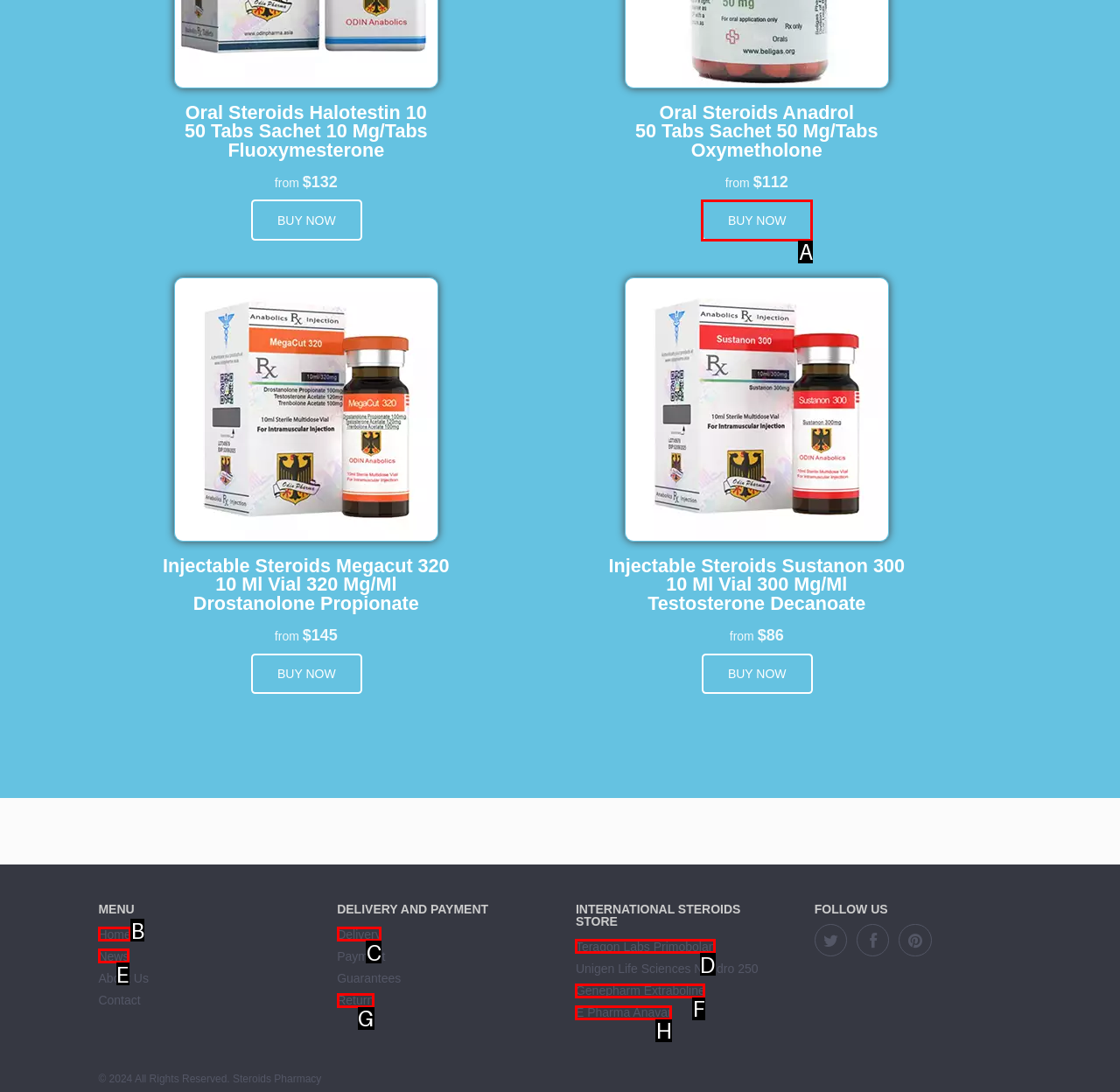Match the HTML element to the description: Delivery. Answer with the letter of the correct option from the provided choices.

C